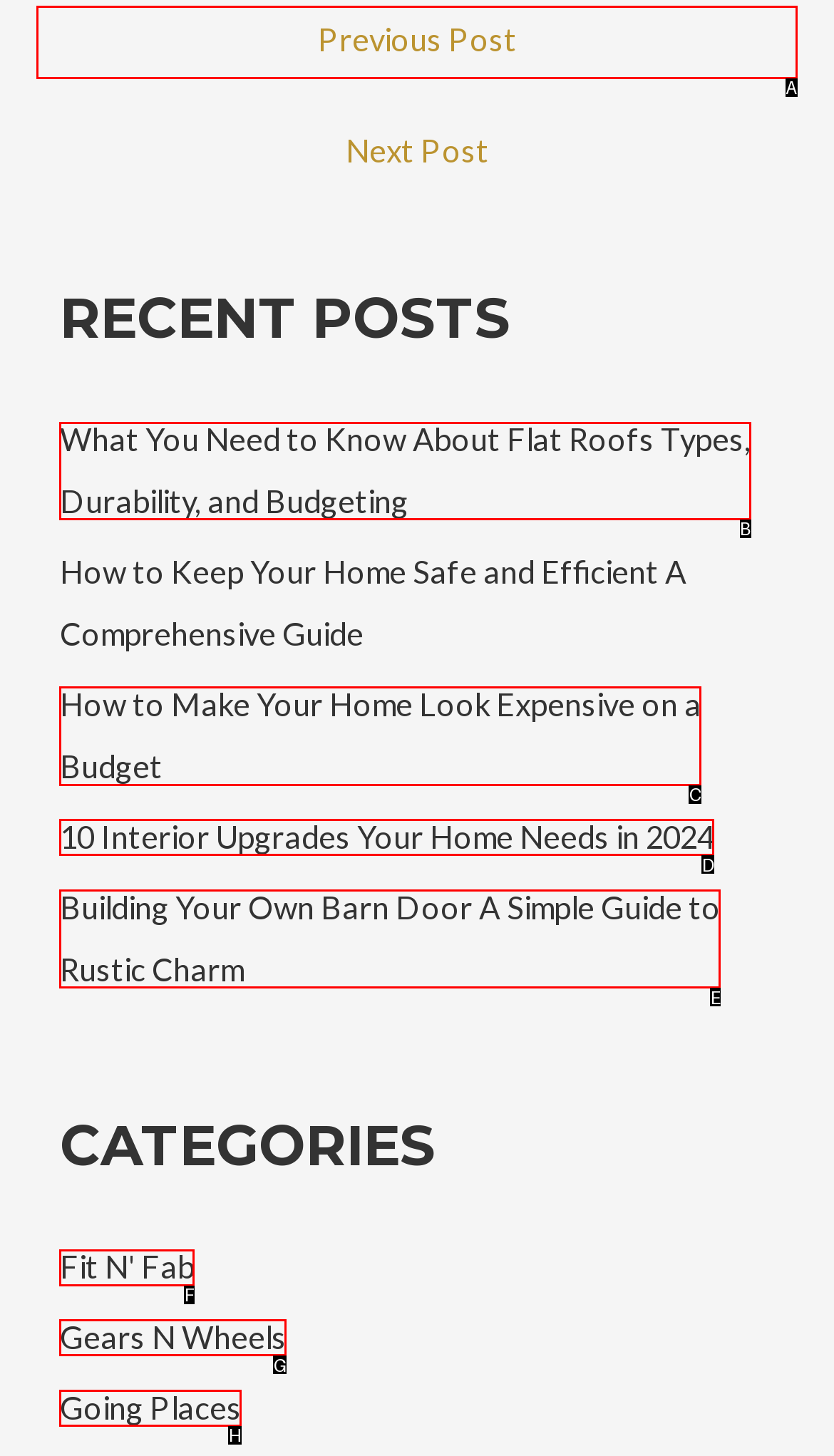Which lettered option should be clicked to perform the following task: contact the administration
Respond with the letter of the appropriate option.

None